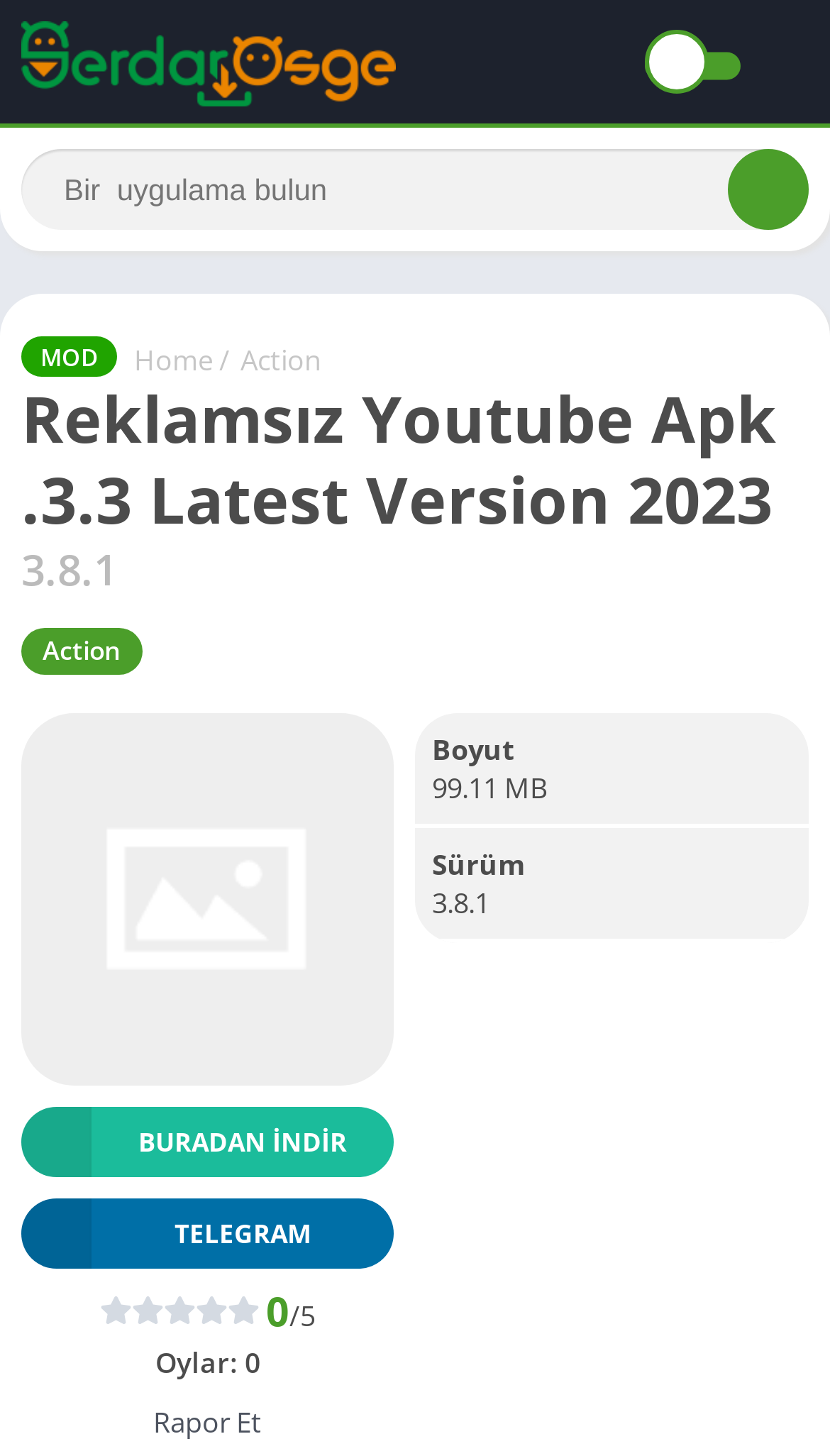Using the provided description aria-label="Search" title="Bir uygulama bulun", find the bounding box coordinates for the UI element. Provide the coordinates in (top-left x, top-left y, bottom-right x, bottom-right y) format, ensuring all values are between 0 and 1.

[0.877, 0.102, 0.974, 0.158]